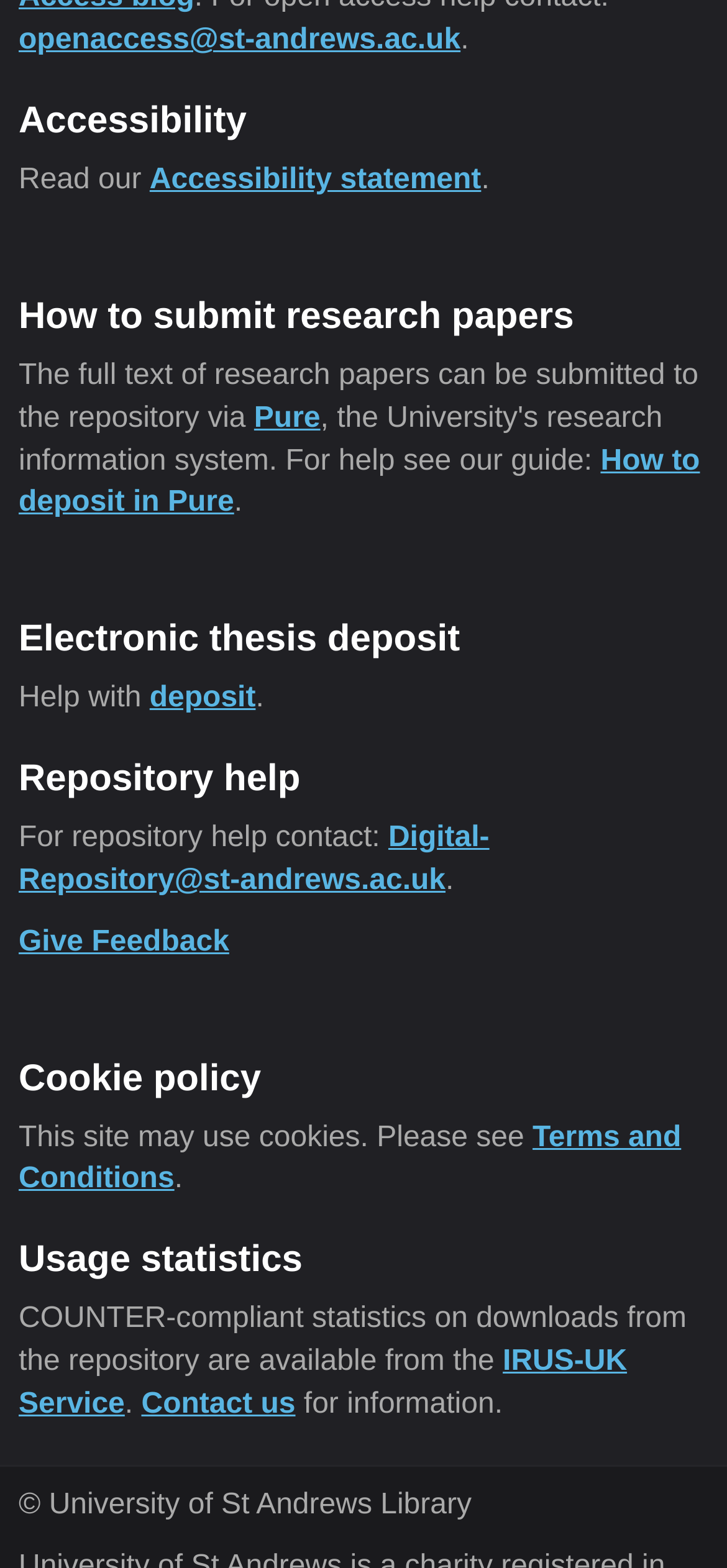What is the contact email for repository help?
Please respond to the question with a detailed and well-explained answer.

I found the contact email for repository help by looking at the 'Repository help' section, where it says 'For repository help contact:' and provides the email address 'Digital-Repository@st-andrews.ac.uk'.